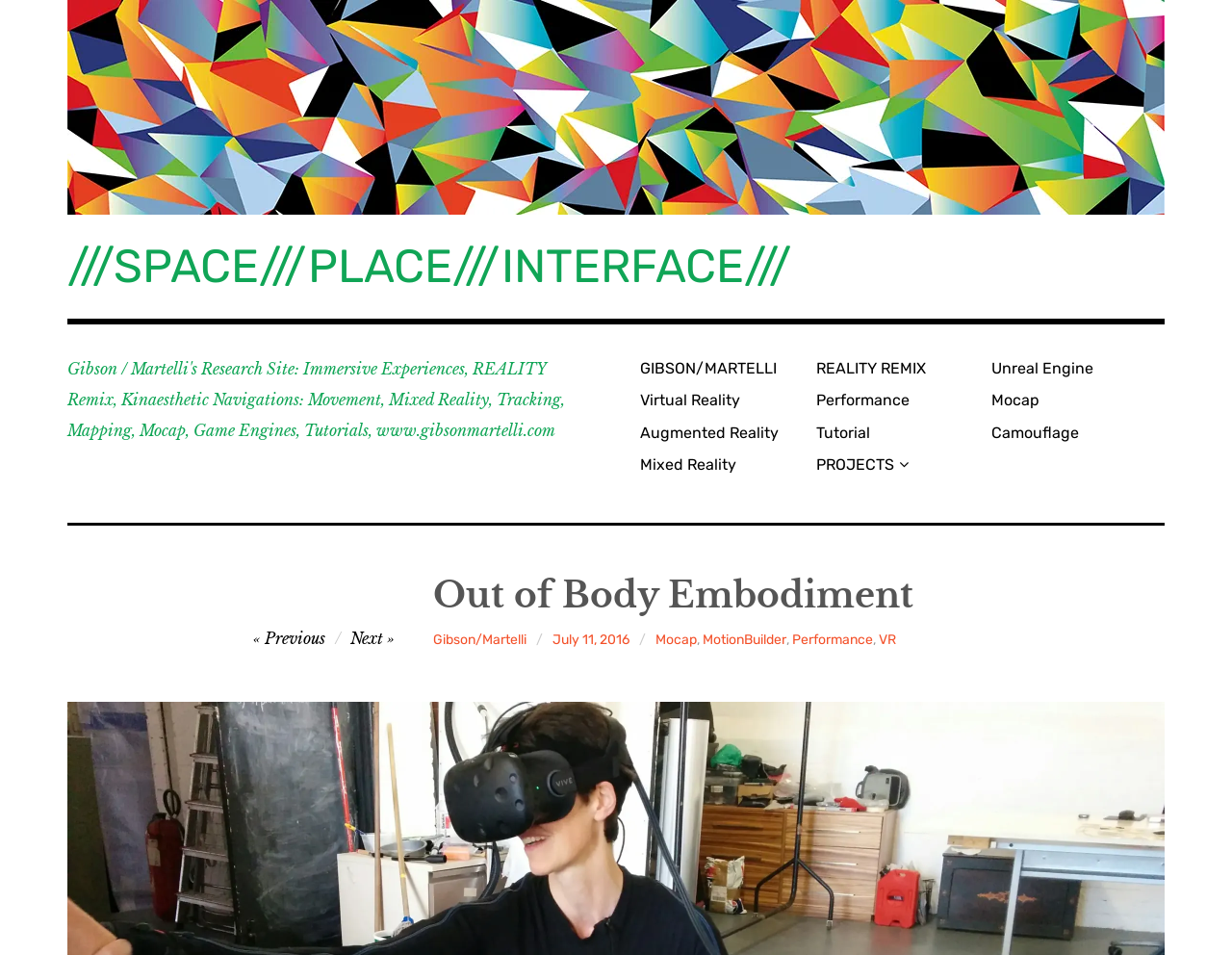Use the information in the screenshot to answer the question comprehensively: What is the date mentioned on the webpage?

I found the answer by looking at the link that says 'July 11, 2016', which suggests that it's the date mentioned on the webpage.